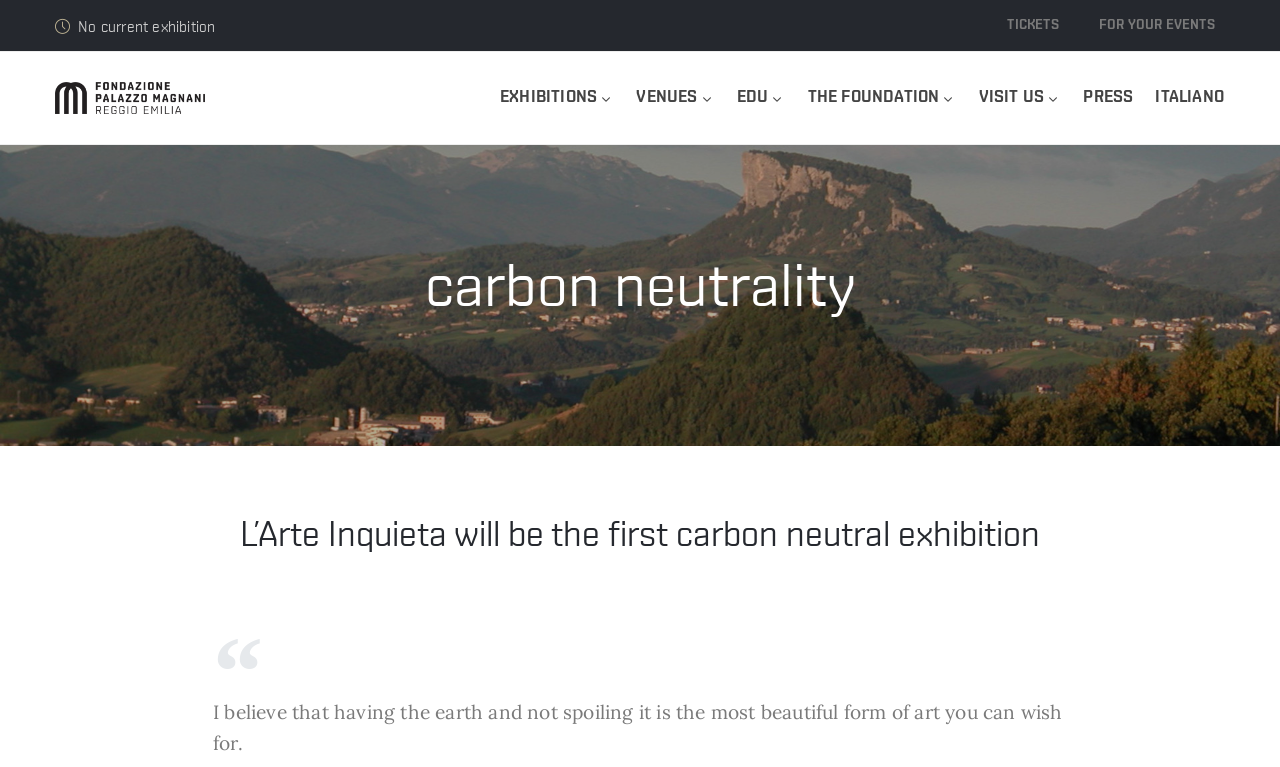Determine the bounding box coordinates of the UI element described by: "For your events".

[0.843, 0.003, 0.965, 0.063]